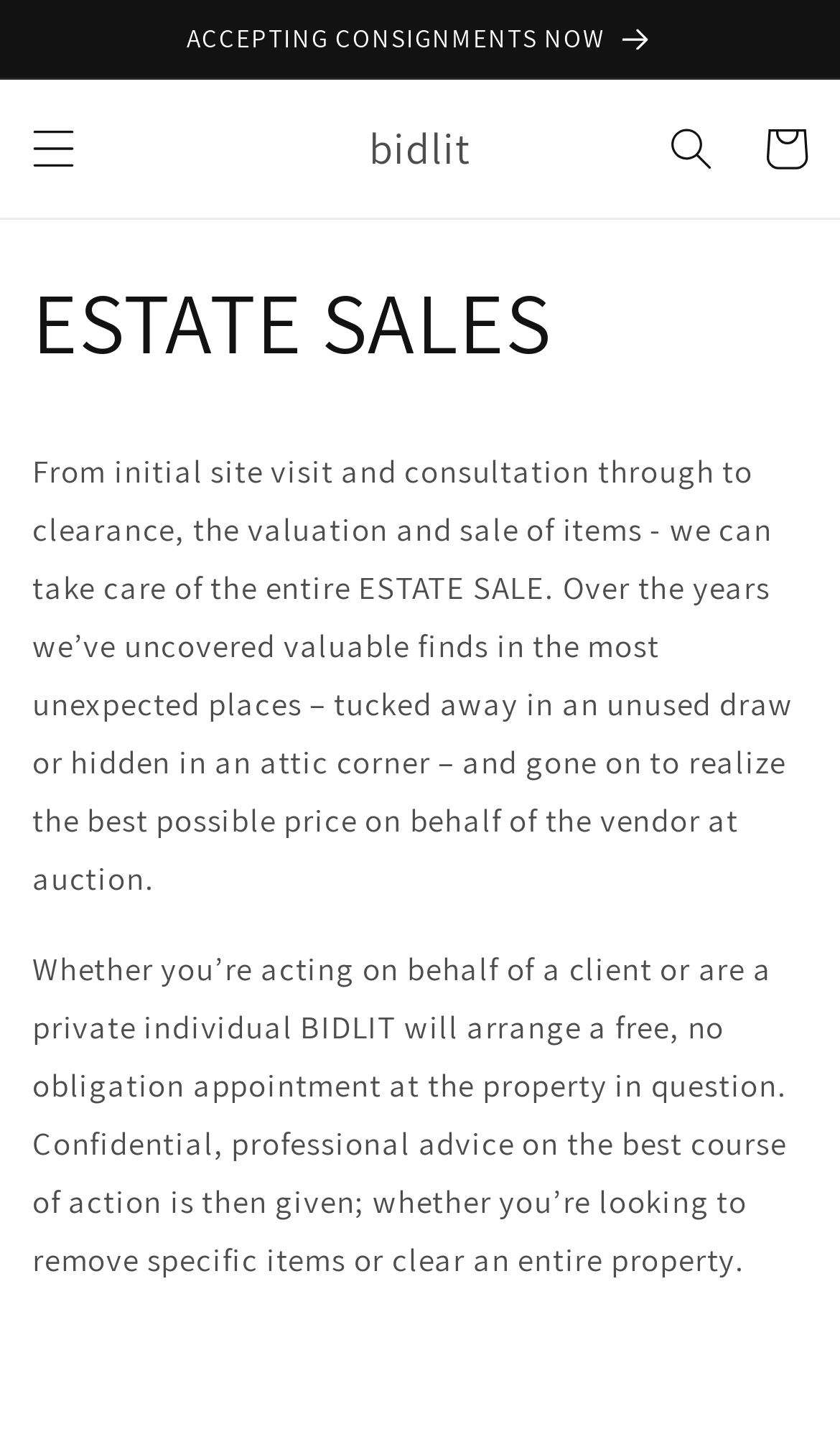What can be found in unexpected places?
Kindly answer the question with as much detail as you can.

According to the webpage content, the company has uncovered valuable finds in the most unexpected places, such as tucked away in an unused drawer or hidden in an attic corner. This suggests that the company has experience in discovering hidden treasures during the estate sales process.